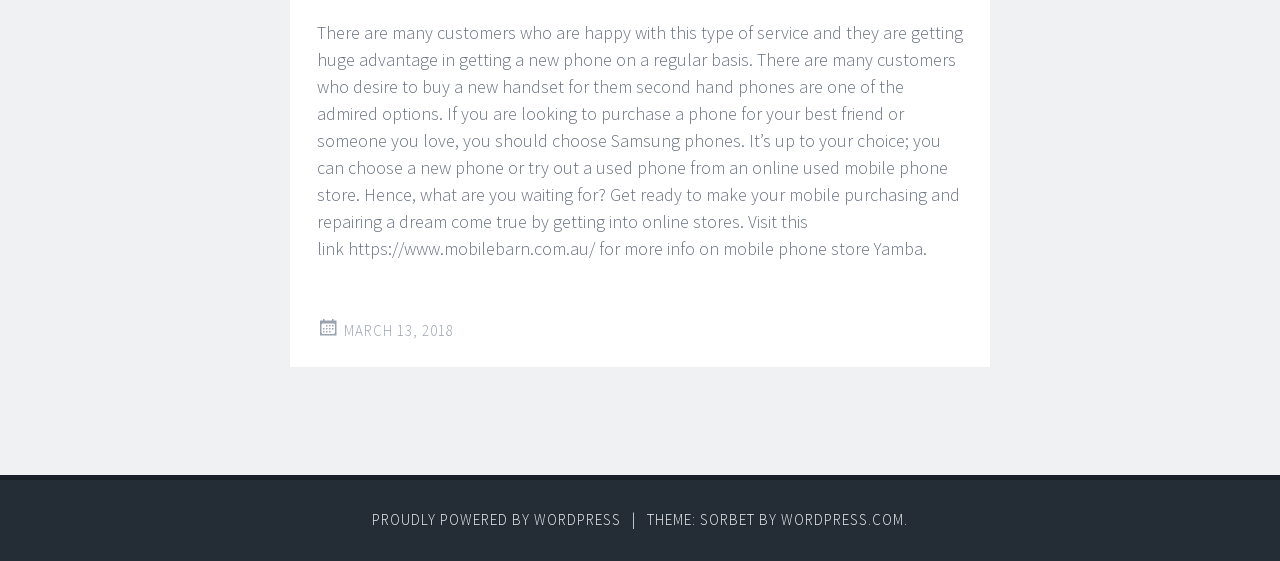Analyze the image and give a detailed response to the question:
What is the recommended brand for buying a phone?

The webpage recommends Samsung phones, stating that if you are looking to purchase a phone for someone, you should choose Samsung phones.